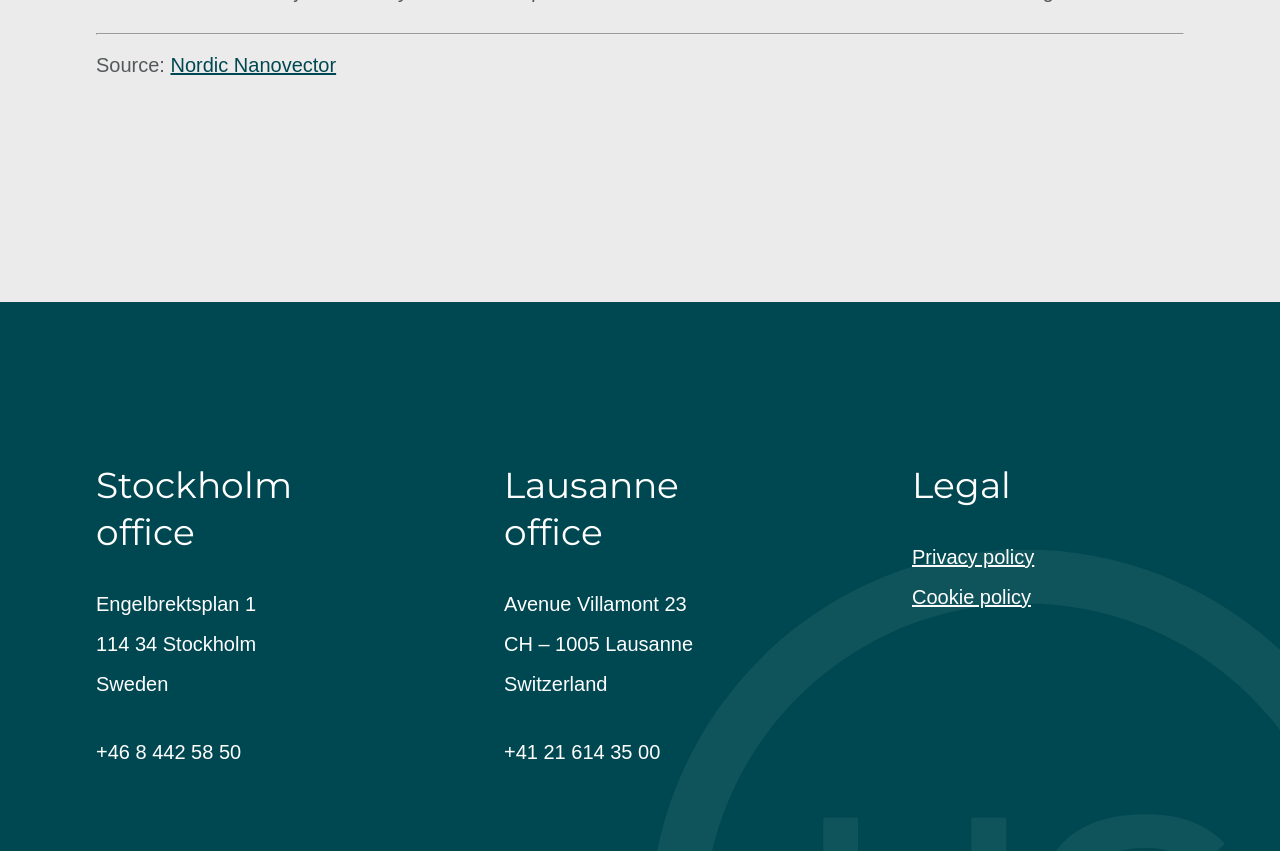Using the details from the image, please elaborate on the following question: What is the phone number of the Lausanne office?

I found the phone number by looking at the static text element under the 'Lausanne office' heading, which is '+41 21 614 35 00'.